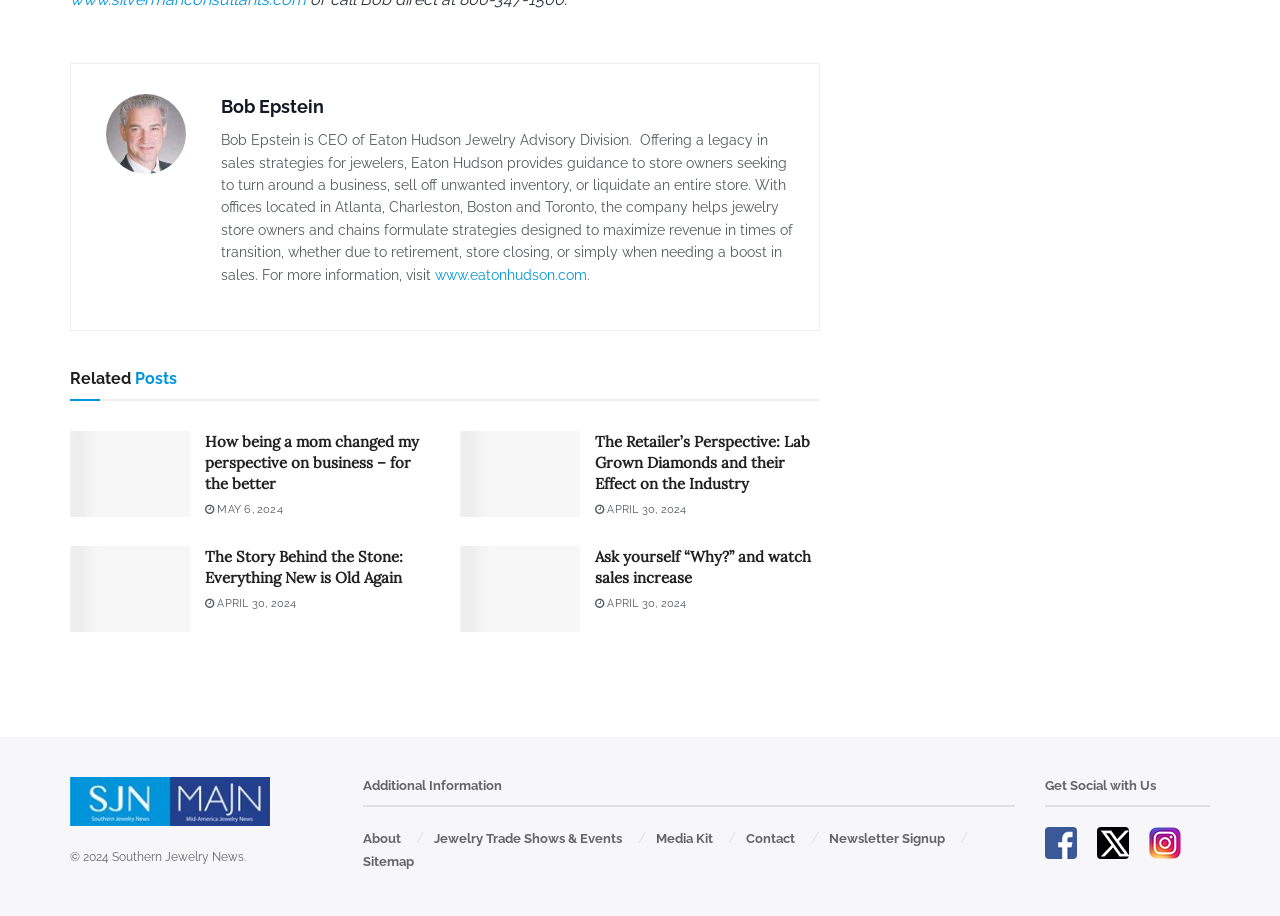Given the element description, predict the bounding box coordinates in the format (top-left x, top-left y, bottom-right x, bottom-right y), using floating point numbers between 0 and 1: Bob Epstein

[0.173, 0.105, 0.253, 0.128]